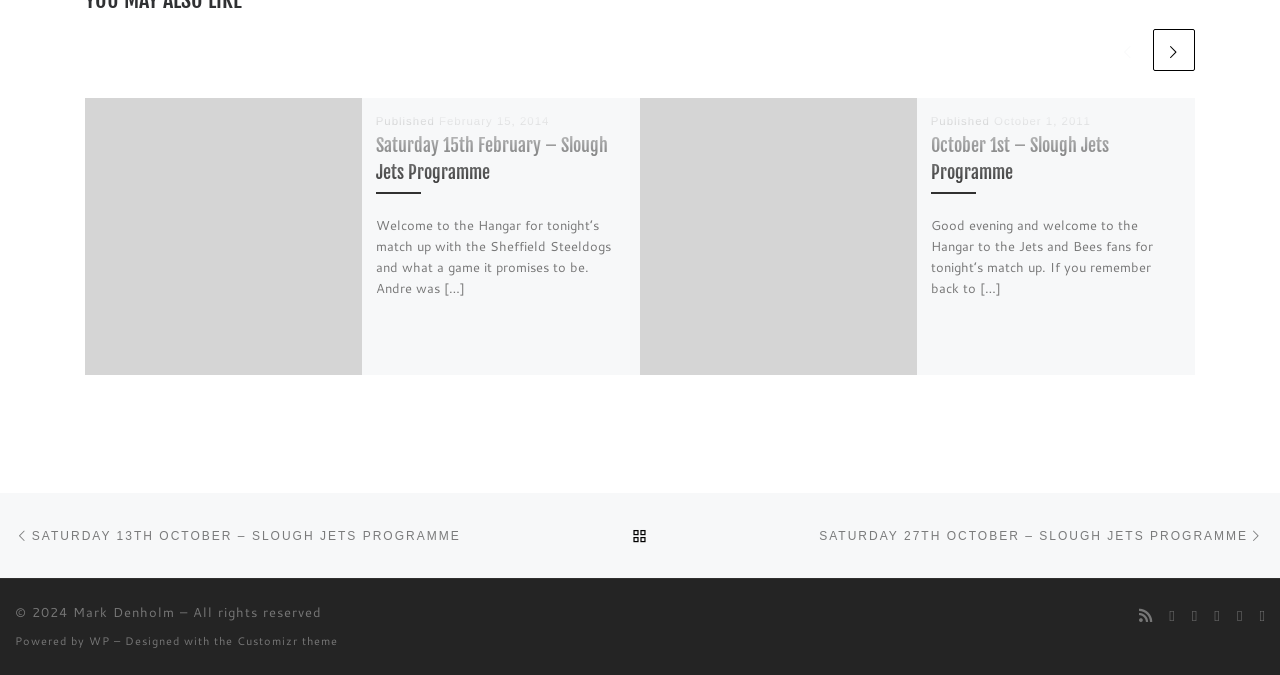Indicate the bounding box coordinates of the clickable region to achieve the following instruction: "View Saturday 15th February – Slough Jets Programme."

[0.294, 0.198, 0.475, 0.273]